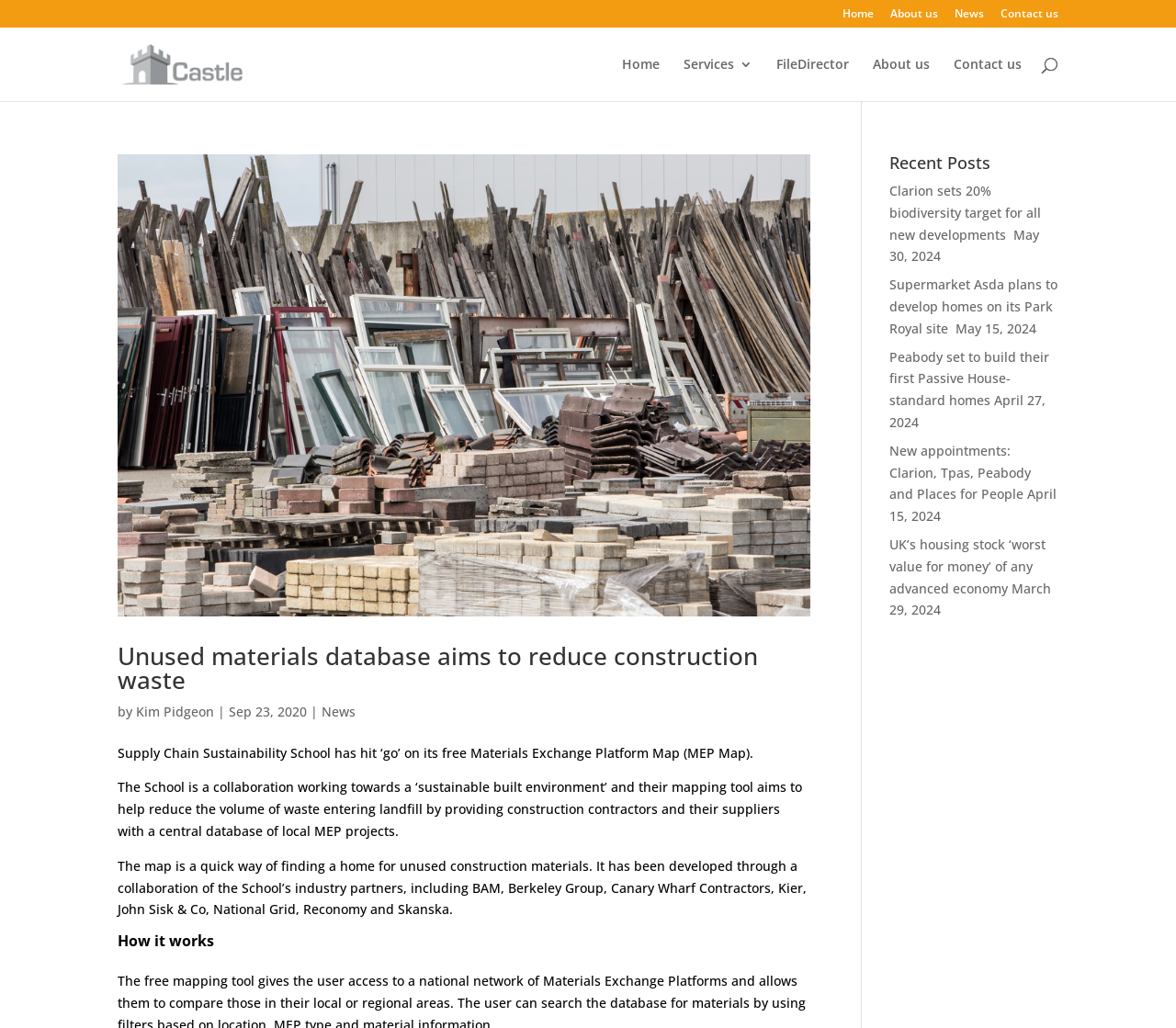Find the coordinates for the bounding box of the element with this description: "Home".

[0.716, 0.008, 0.743, 0.027]